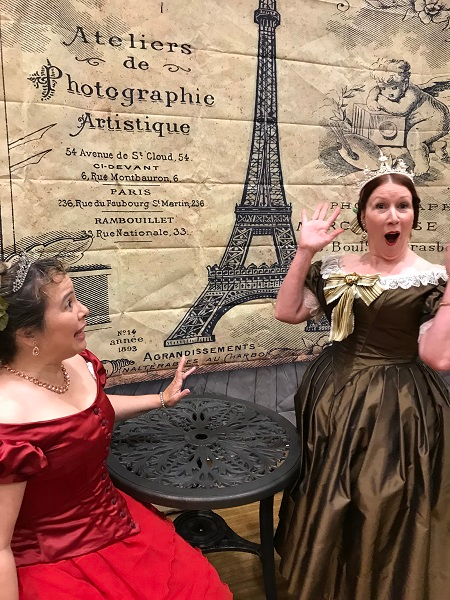What is the color of the dress worn by the woman on the left?
Kindly give a detailed and elaborate answer to the question.

The woman on the left is wearing a stunning red gown that is adorned with elegant details, which complements her decorative headpiece and adds to the overall festive atmosphere of the celebration.